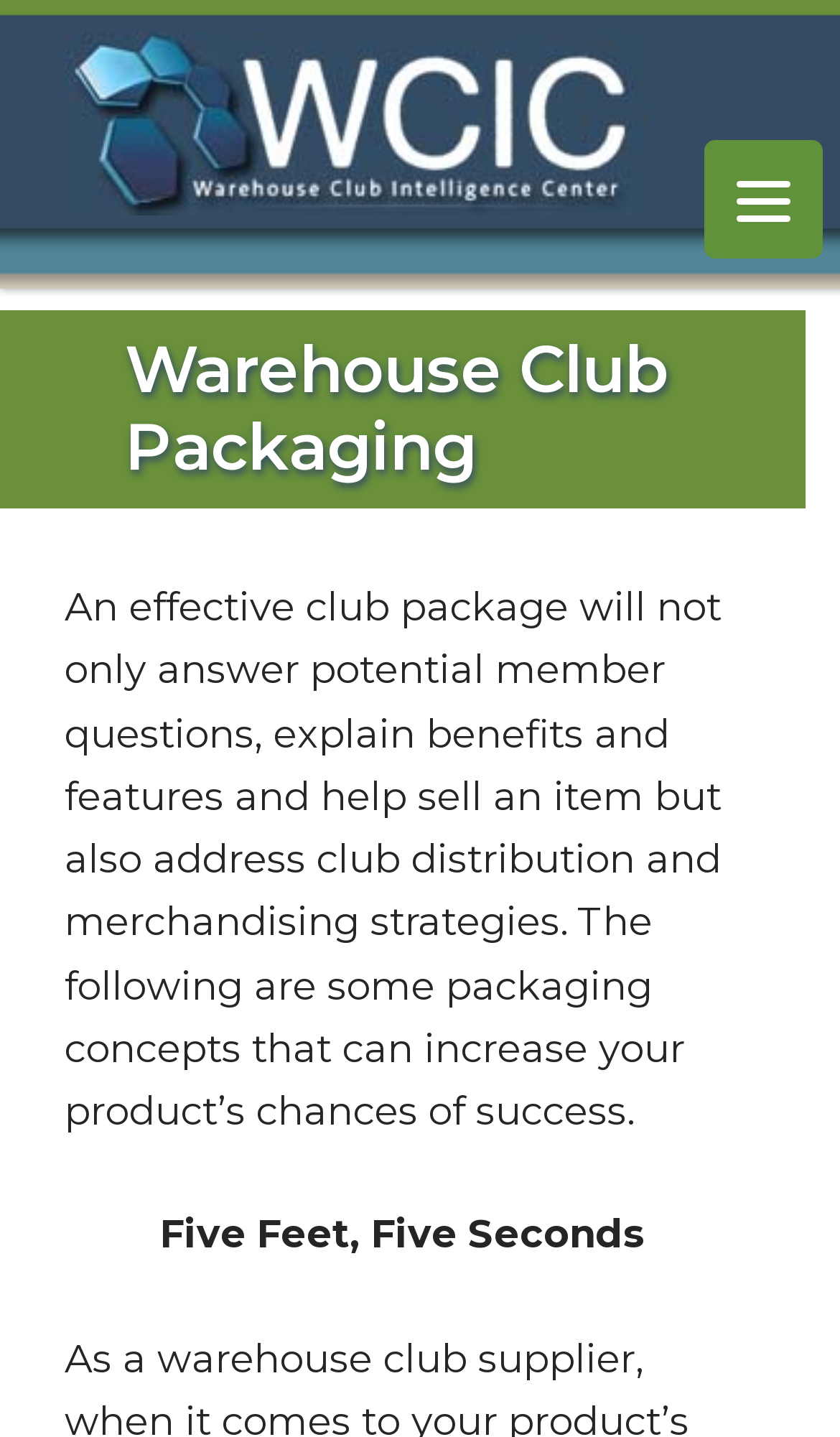What is the name of the concept mentioned below the main heading?
Answer briefly with a single word or phrase based on the image.

Five Feet, Five Seconds